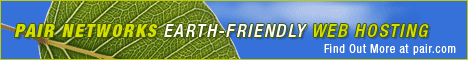Describe all the elements in the image with great detail.

This image is a vibrant advertisement for Pair Networks, promoting their eco-friendly web hosting services. The graphic features a bold, easy-to-read text that highlights "PAIR NETWORKS" prominently at the top, alongside the tagline "EARTH-FRIENDLY WEB HOSTING." The lively colors, including shades of blue and green, evoke a sense of nature and sustainability, further emphasizing their commitment to being environmentally conscious. Additionally, the image invites viewers to "Find Out More at pair.com," encouraging potential customers to explore the company's offerings. The design aims to attract attention and convey a message of responsibility towards the planet while providing quality web hosting solutions.